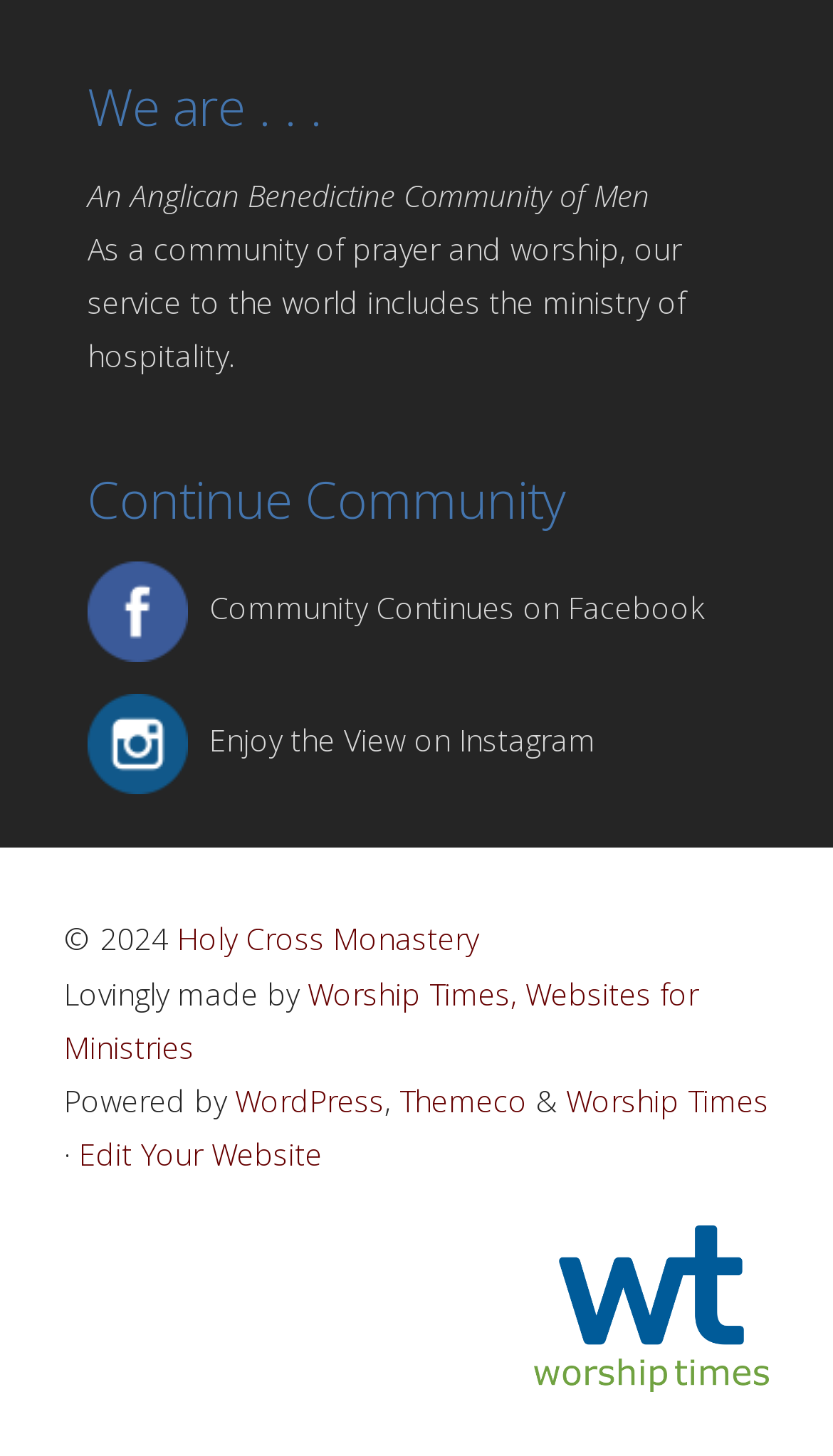Pinpoint the bounding box coordinates for the area that should be clicked to perform the following instruction: "Go to Worship Times website".

[0.641, 0.883, 0.923, 0.911]